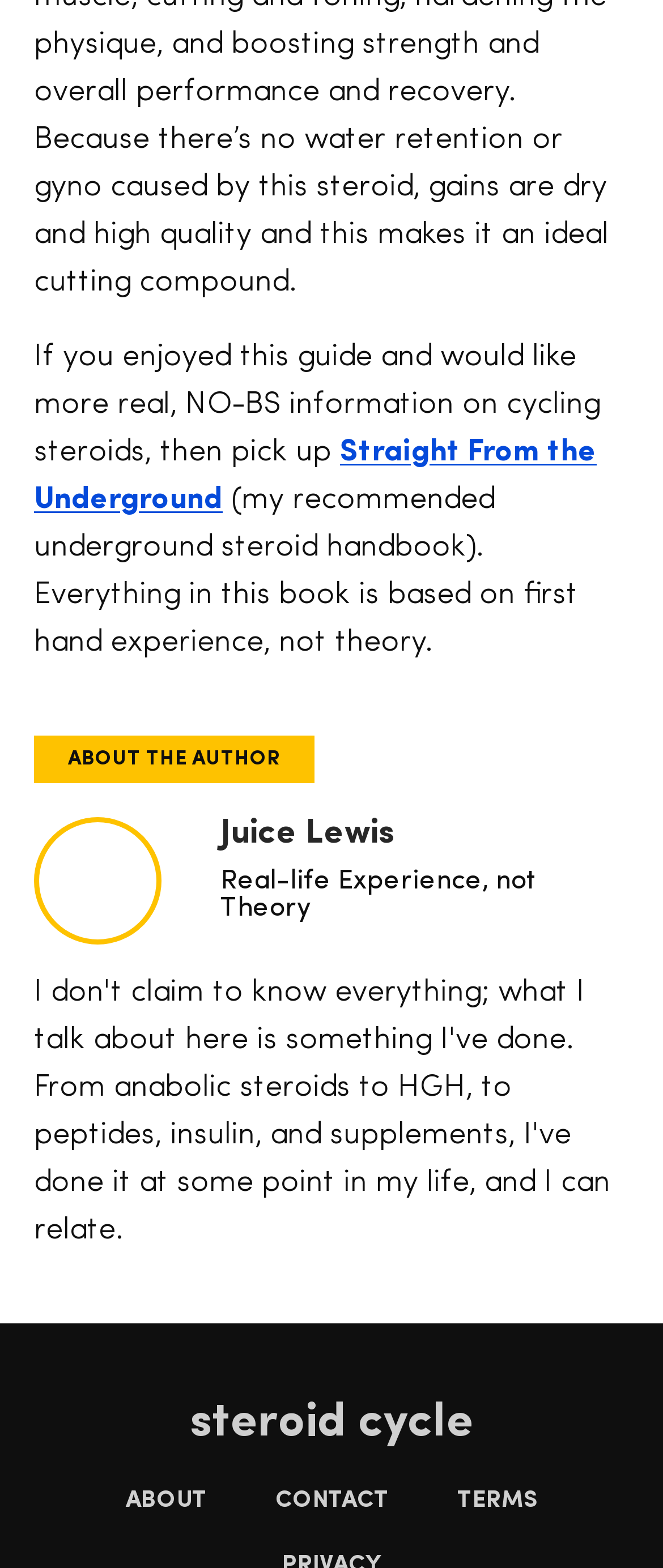Identify the bounding box of the UI element that matches this description: "Straight From the Underground".

[0.051, 0.279, 0.9, 0.329]